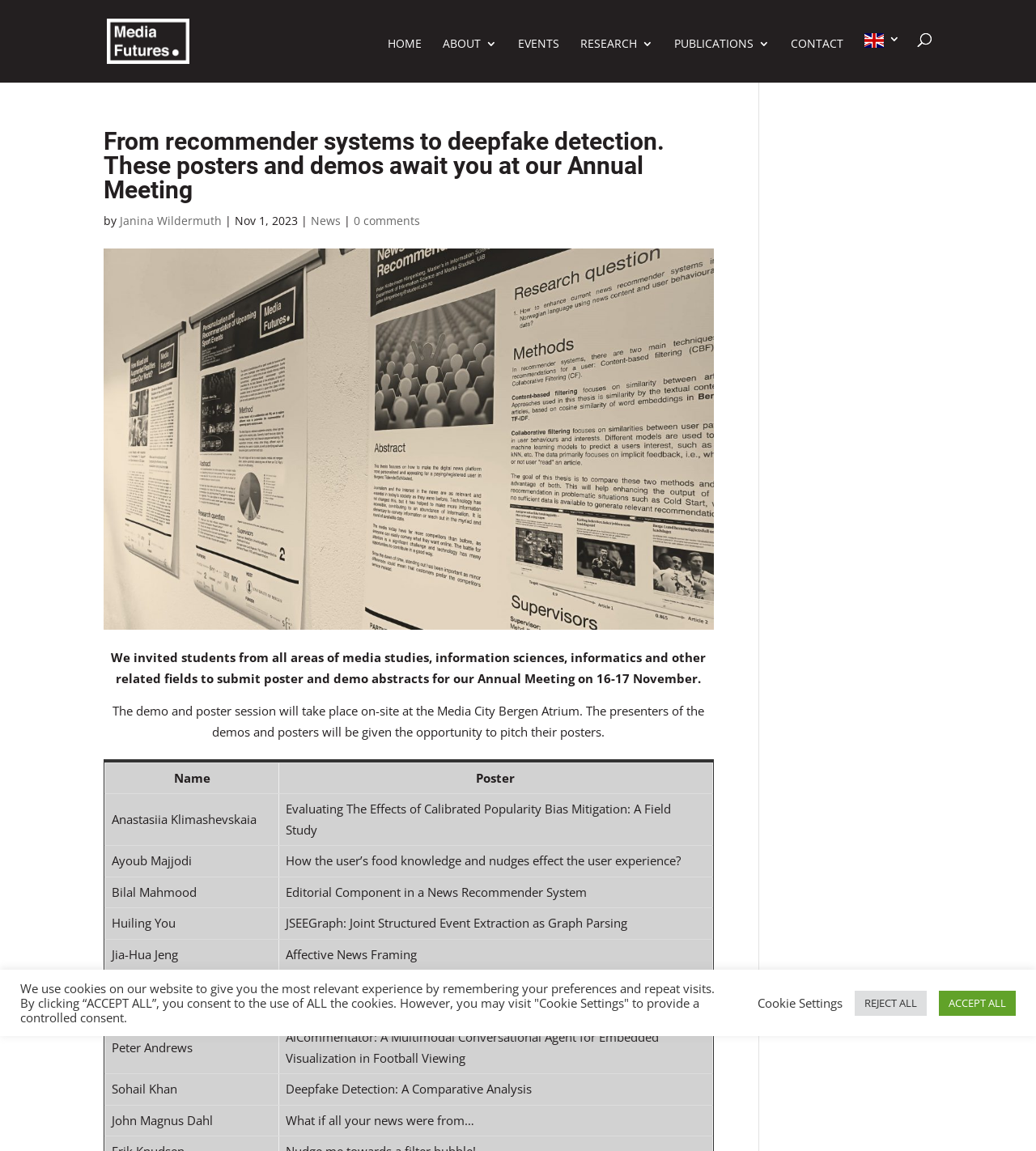Describe all the key features and sections of the webpage thoroughly.

This webpage is about the Annual Meeting of MediaFutures, featuring posters and demos. At the top, there is a navigation menu with links to HOME, ABOUT, EVENTS, RESEARCH, PUBLICATIONS, CONTACT, and a language selection option. Below the navigation menu, there is a search bar.

The main content of the page is a heading that reads "From recommender systems to deepfake detection. These posters and demos await you at our Annual Meeting" followed by a brief description of the event and a call to action for students to submit poster and demo abstracts. 

Below this, there is a section with a table listing the posters and demos, including the names of the presenters and the titles of their work. The table has two columns, one for the name and one for the poster/demo title. There are 9 rows in the table, each representing a different poster or demo.

At the bottom of the page, there is a notice about the use of cookies on the website, with options to accept all cookies, reject all cookies, or customize cookie settings.

There are also several images on the page, including a logo for MediaFutures and a flag icon for the language selection option.